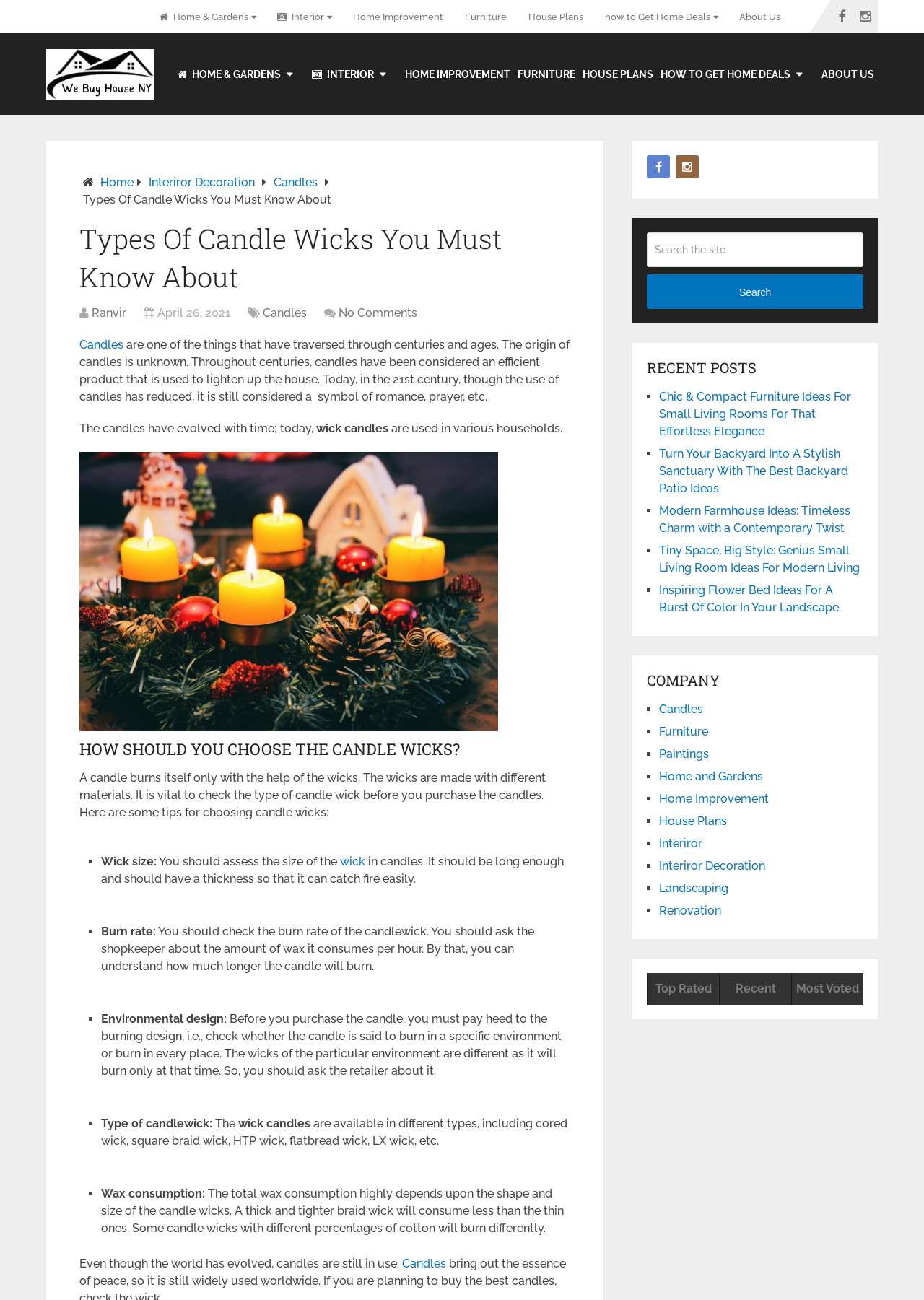What is the purpose of candles?
Please answer the question as detailed as possible.

According to the webpage, candles are used to lighten up the house and are also considered a symbol of romance, prayer, etc.